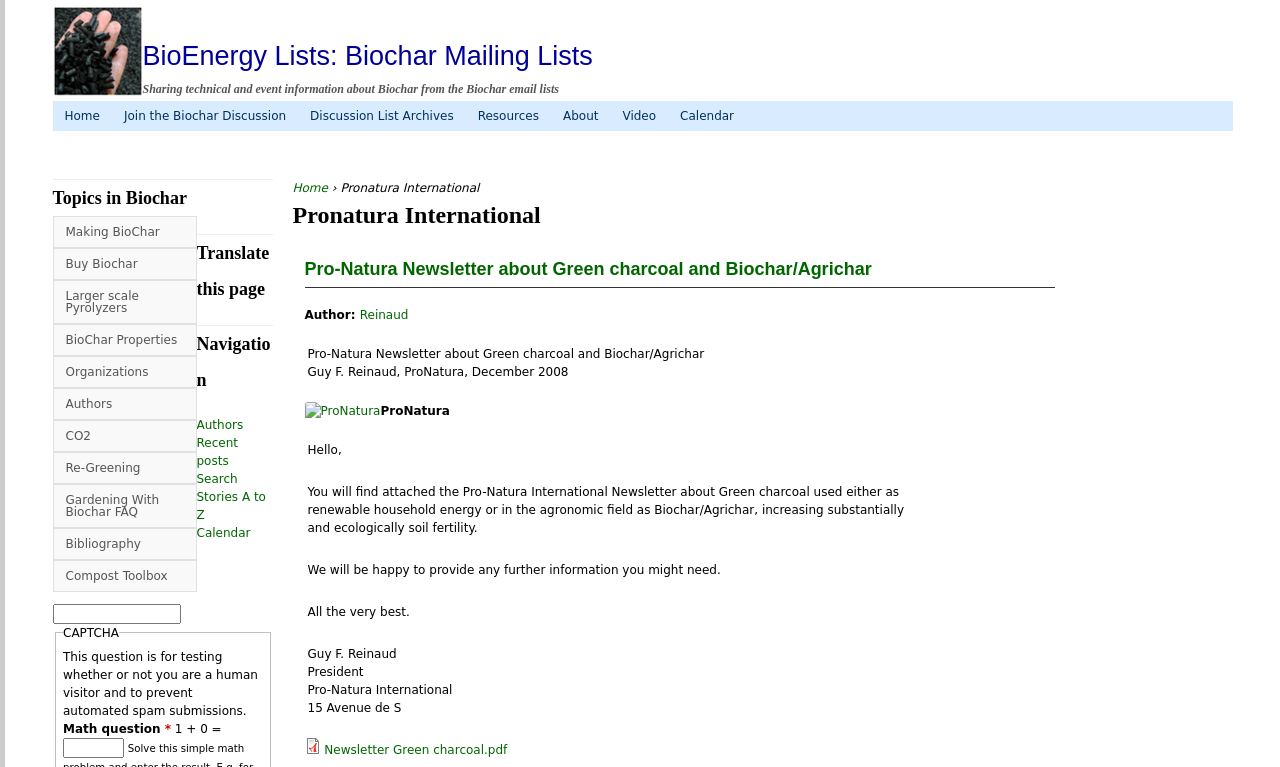Provide a one-word or short-phrase response to the question:
What is the topic of the discussion list archives?

Biochar